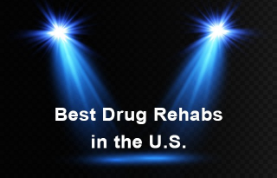What is the tone of the image?
Refer to the image and give a detailed answer to the question.

The image conveys a tone of hope and support through its aesthetic, which is designed to draw attention to the critical role of rehabilitation centers in addiction recovery, suggesting that there is help available for individuals struggling with substance use challenges.